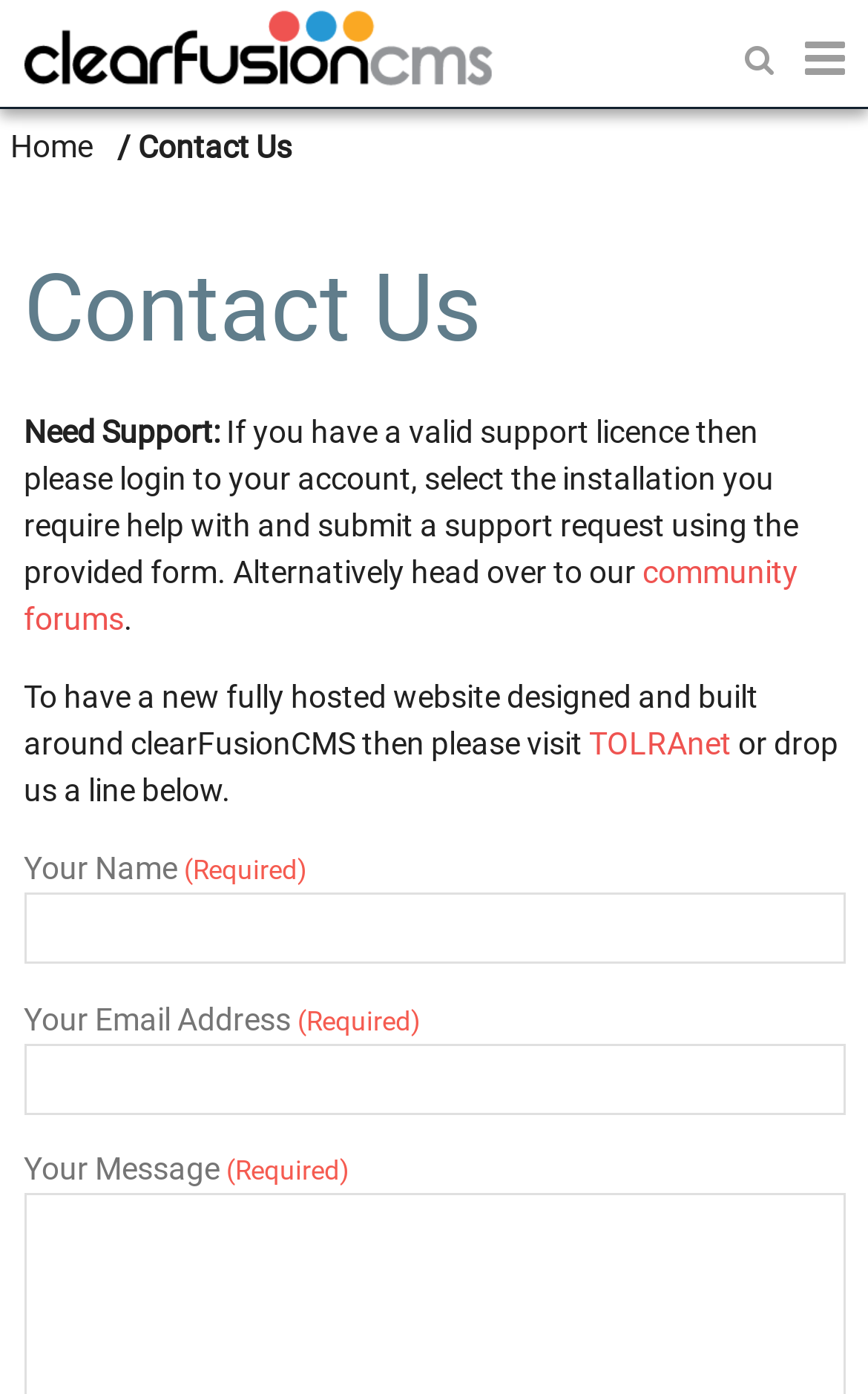Please find the bounding box coordinates of the element that you should click to achieve the following instruction: "Write your message". The coordinates should be presented as four float numbers between 0 and 1: [left, top, right, bottom].

[0.027, 0.748, 0.973, 0.799]